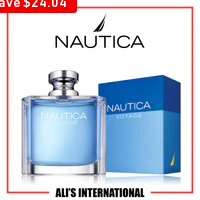Give a thorough explanation of the elements present in the image.

The image showcases the Nautica Voyage fragrance, elegantly packaged with a distinctive blue box. The bottle features a sleek design highlighted by a silver cap, complementing the fresh and vibrant essence of the scent. Prominently displayed above the fragrance is the Nautica logo, emphasizing the brand's maritime inspiration. A red banner indicates a savings of $24.04, suggesting a significant discount off the regular price. The product is offered by ALI'S INTERNATIONAL, making it an appealing option for fragrance enthusiasts looking for quality at a value.